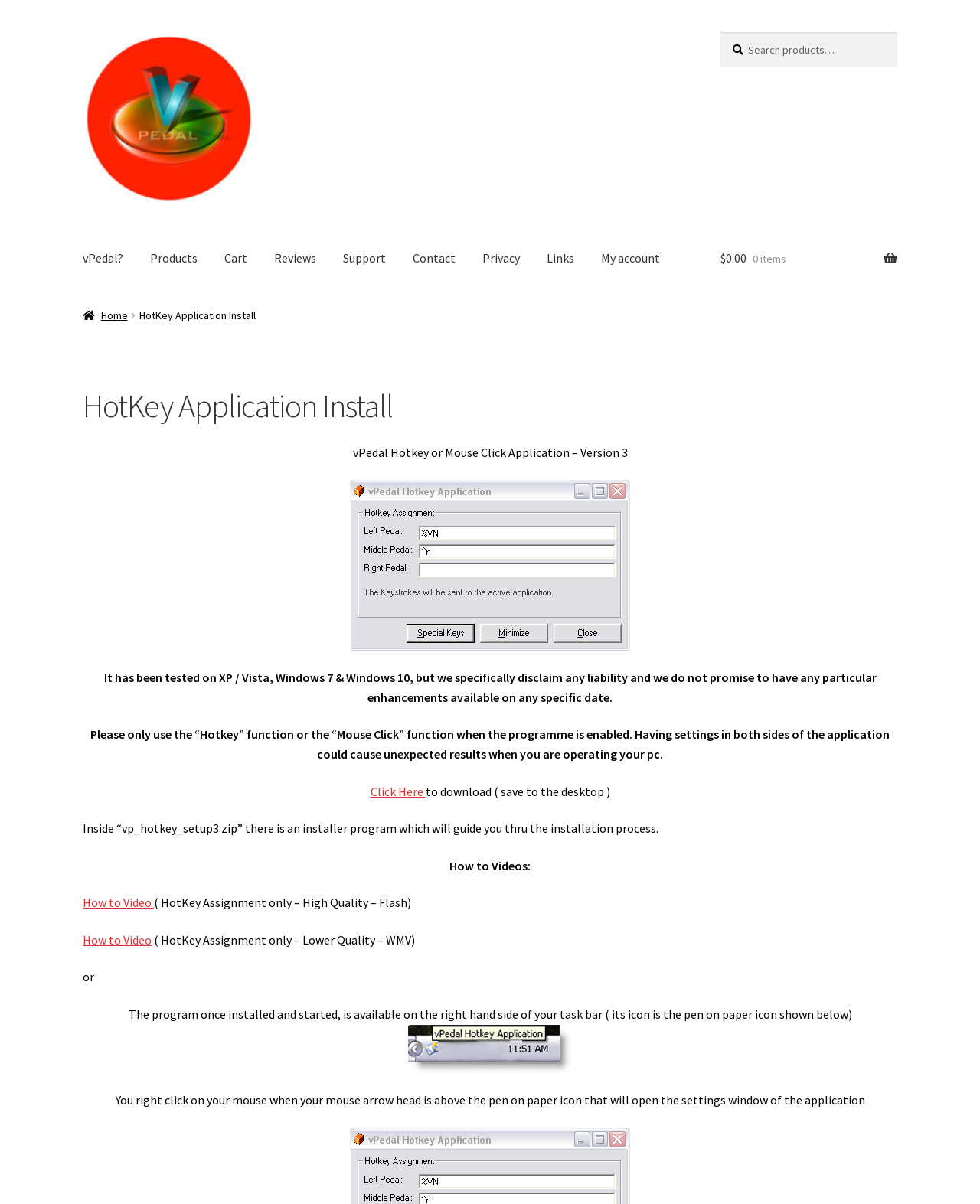Based on the element description OS X 10.9 Mavericks, identify the bounding box coordinates for the UI element. The coordinates should be in the format (top-left x, top-left y, bottom-right x, bottom-right y) and within the 0 to 1 range.

[0.561, 0.48, 0.663, 0.514]